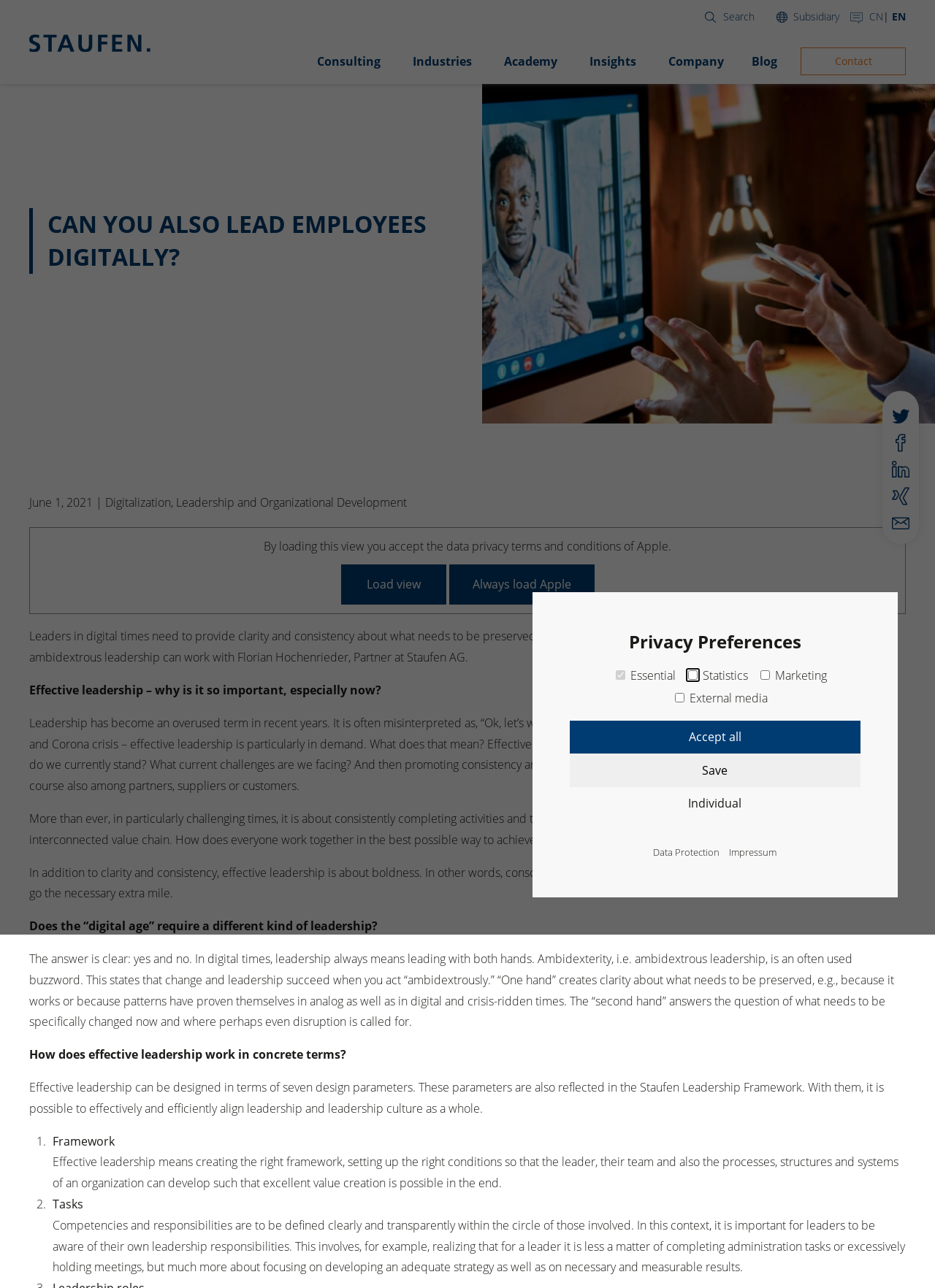Use a single word or phrase to respond to the question:
What is the title of the webpage?

Can you also lead employees digitally?